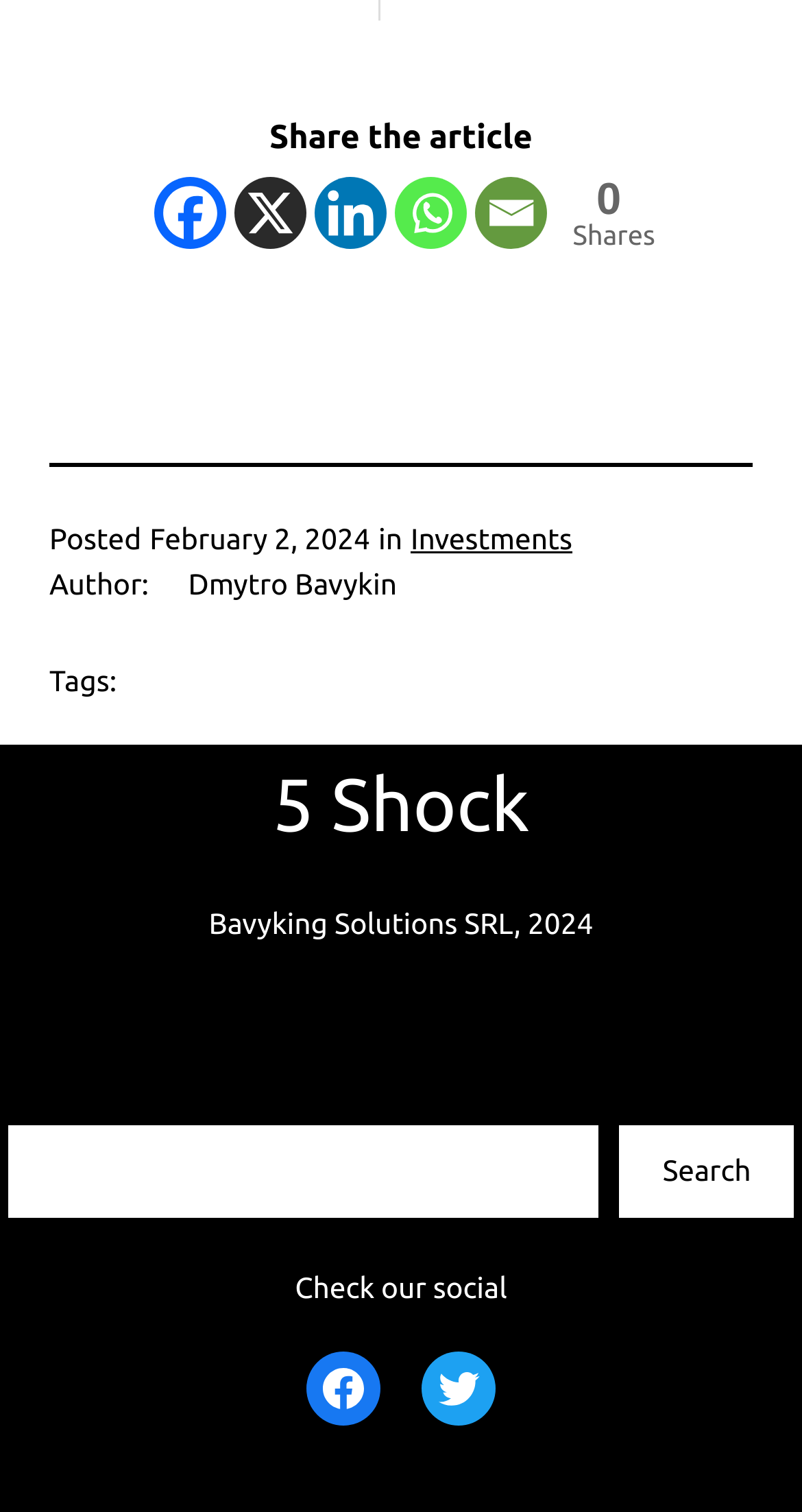Please mark the clickable region by giving the bounding box coordinates needed to complete this instruction: "Share the article on Facebook".

[0.191, 0.117, 0.281, 0.165]